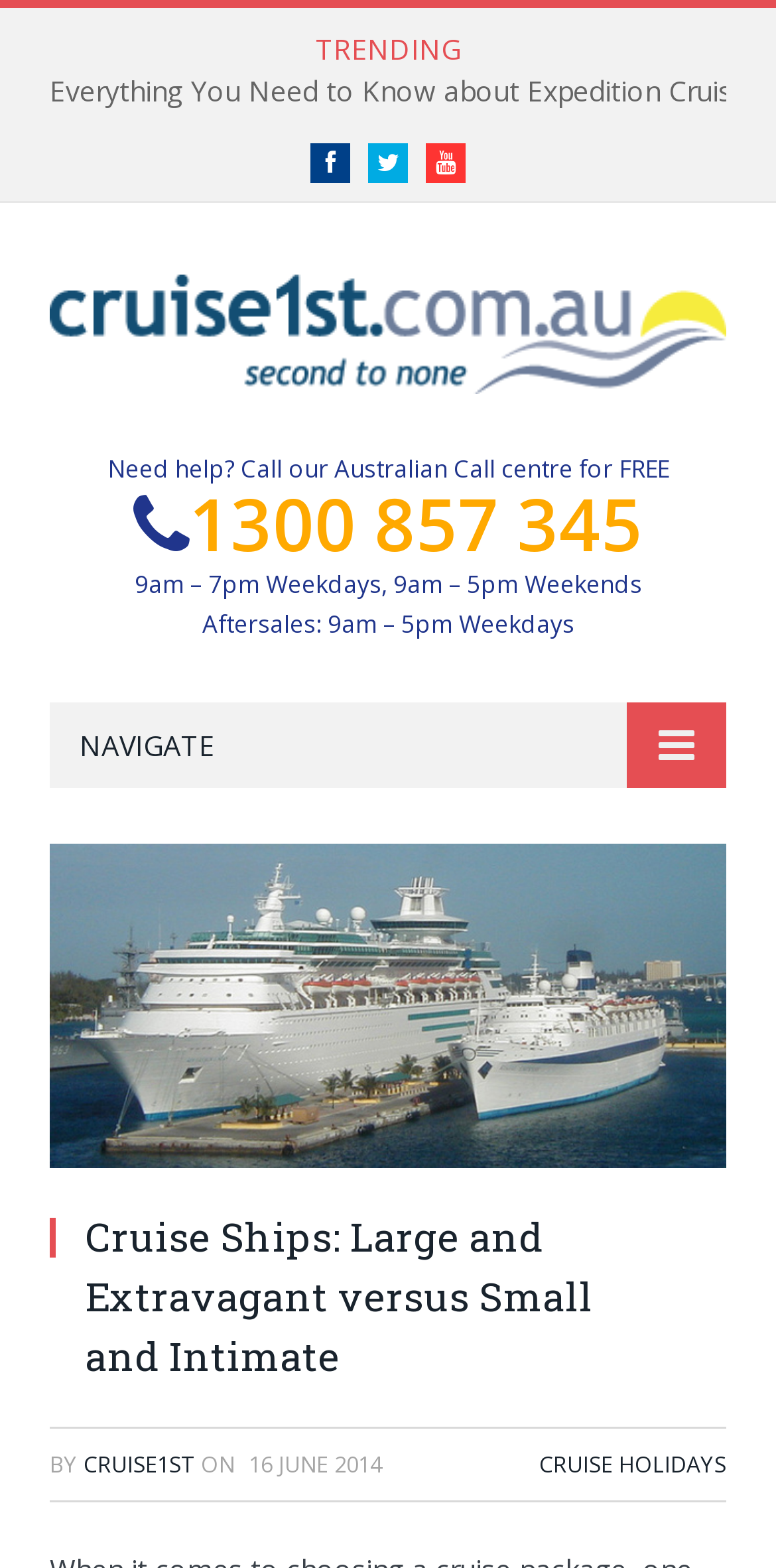Please locate and retrieve the main header text of the webpage.

Cruise Ships: Large and Extravagant versus Small and Intimate